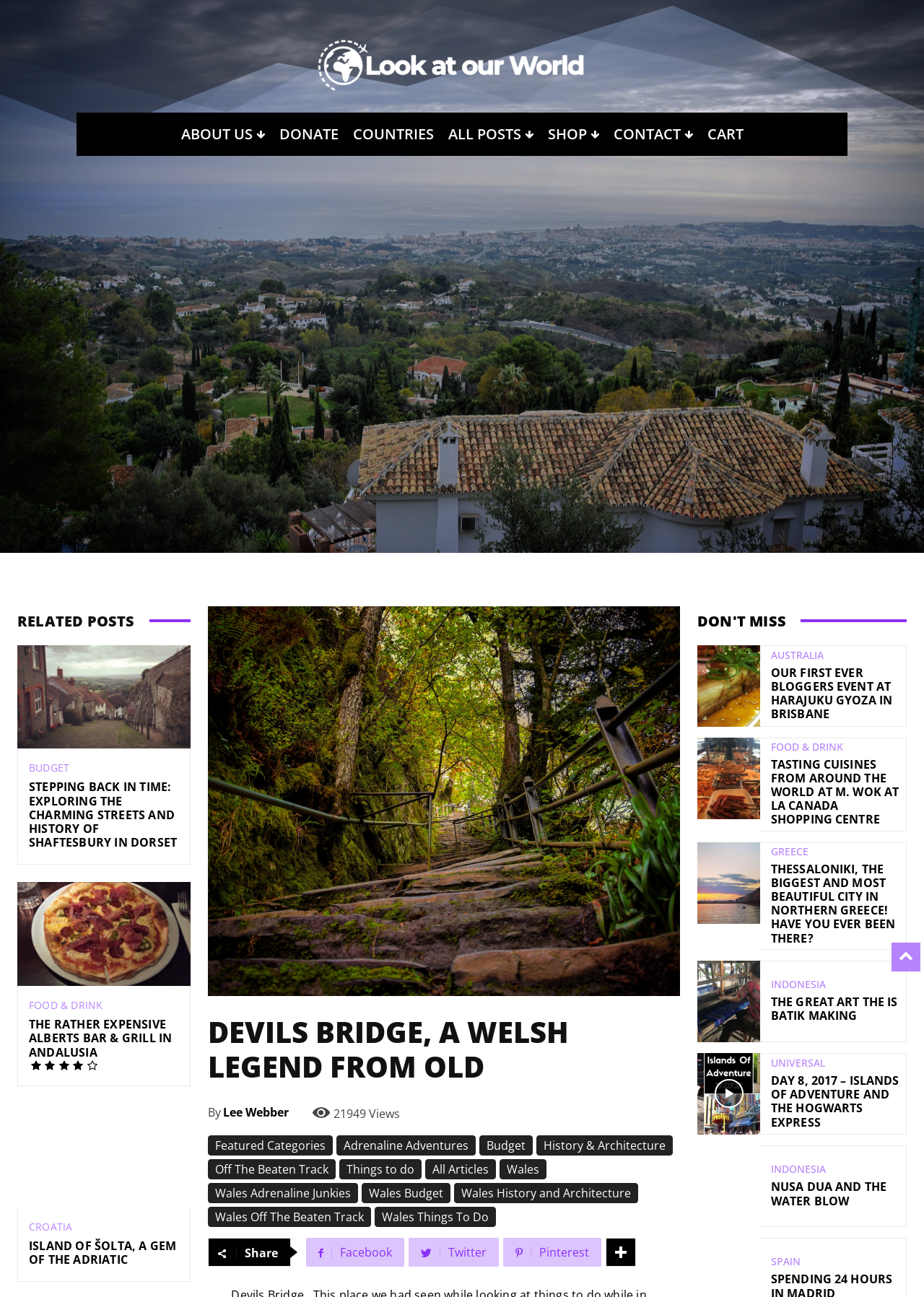Identify and provide the text of the main header on the webpage.

DEVILS BRIDGE, A WELSH LEGEND FROM OLD